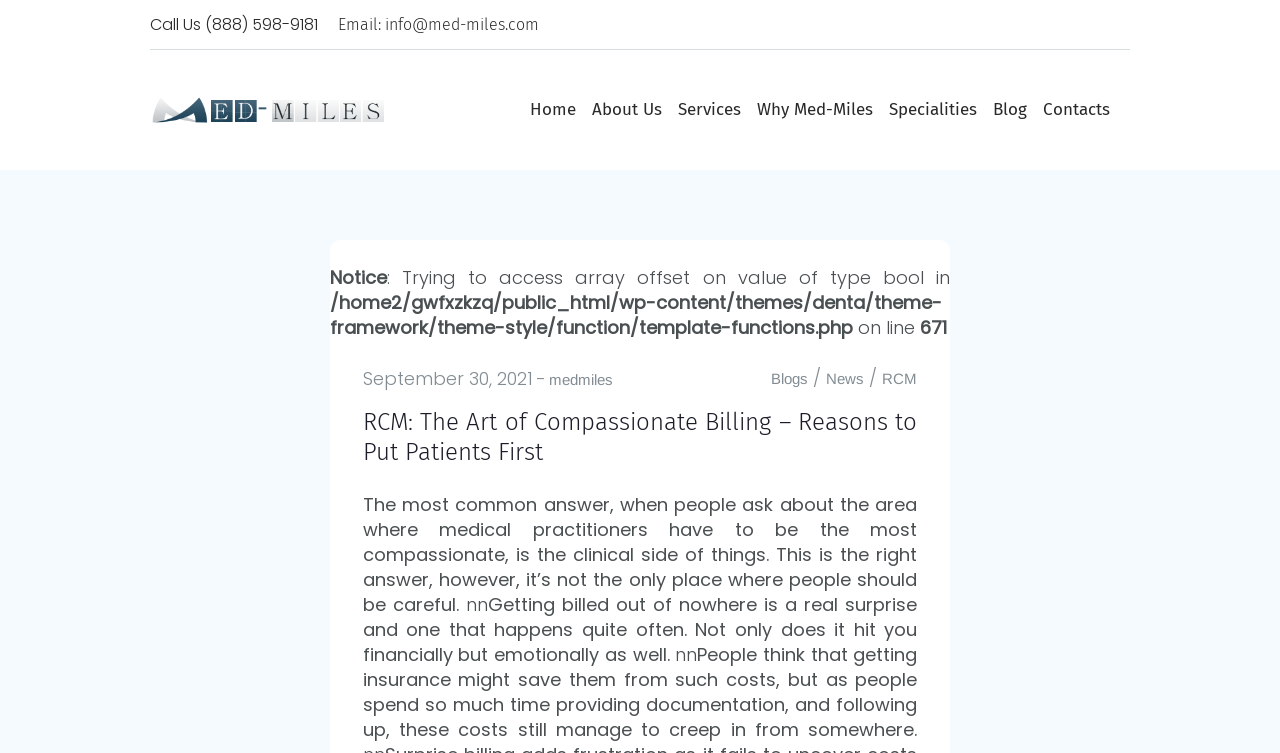Given the webpage screenshot and the description, determine the bounding box coordinates (top-left x, top-left y, bottom-right x, bottom-right y) that define the location of the UI element matching this description: Why Med-Miles

[0.585, 0.121, 0.688, 0.171]